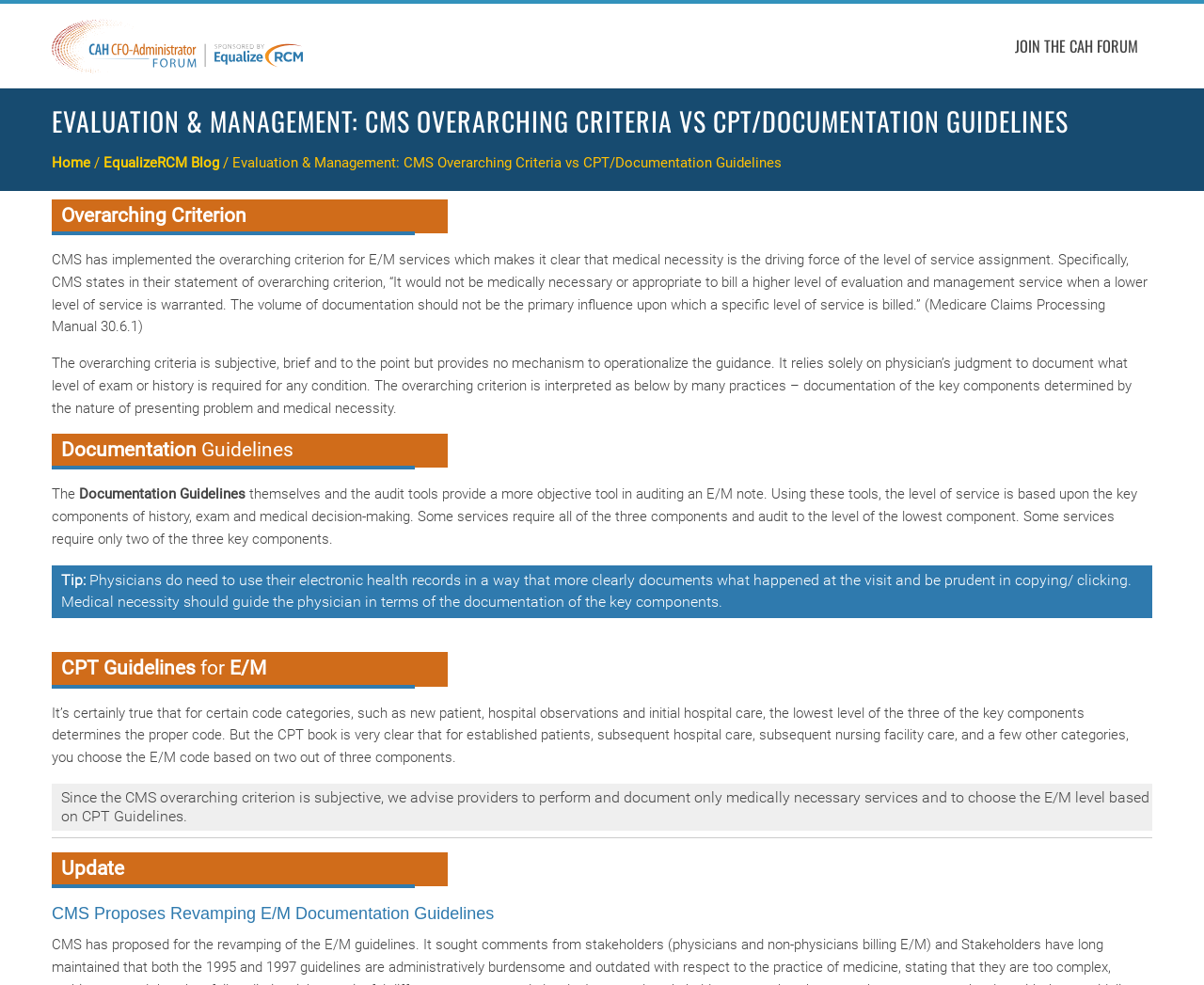Answer the following query concisely with a single word or phrase:
What is the topic of the article?

Evaluation & Management